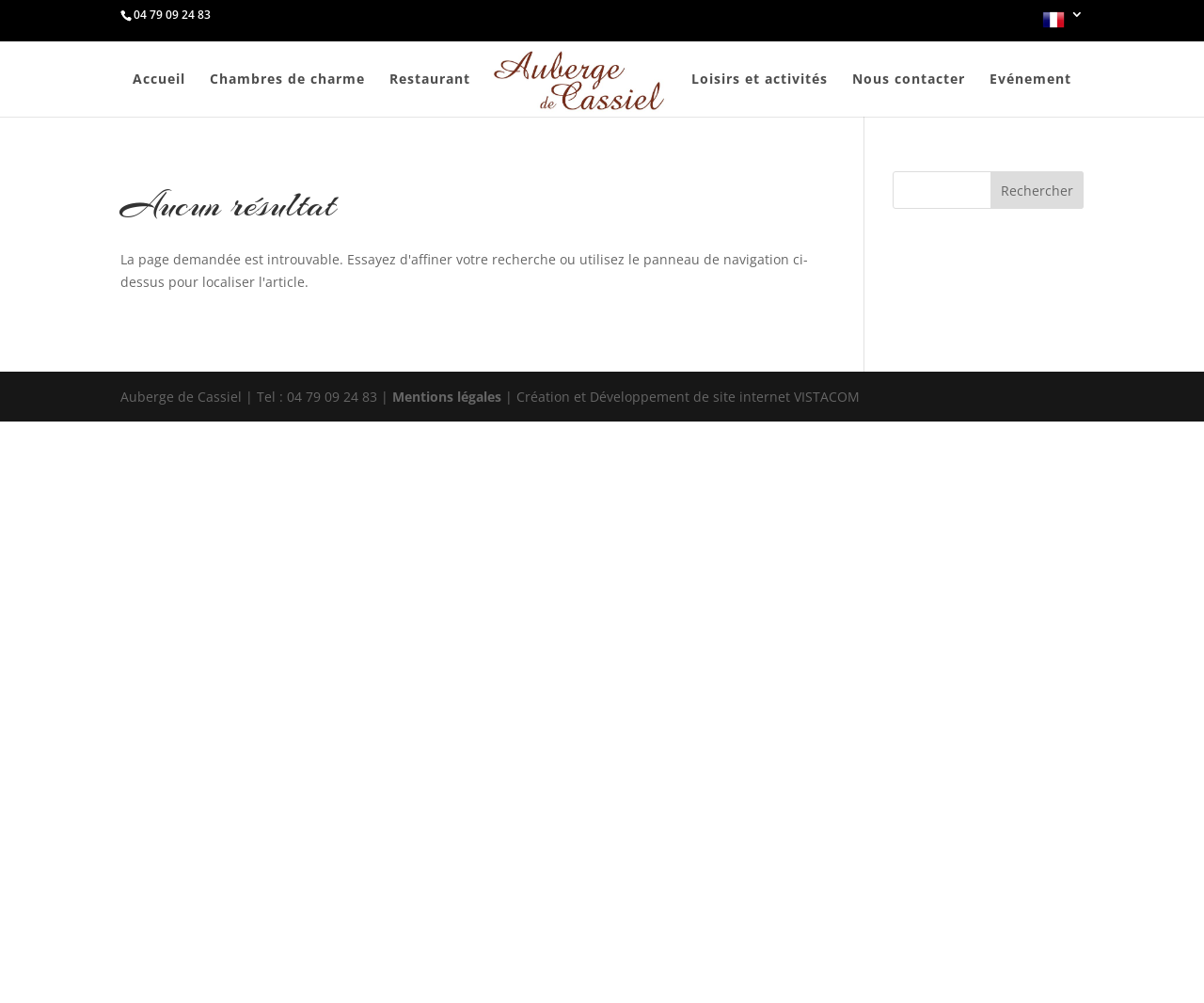From the webpage screenshot, identify the region described by Chambres de charme. Provide the bounding box coordinates as (top-left x, top-left y, bottom-right x, bottom-right y), with each value being a floating point number between 0 and 1.

[0.174, 0.072, 0.303, 0.116]